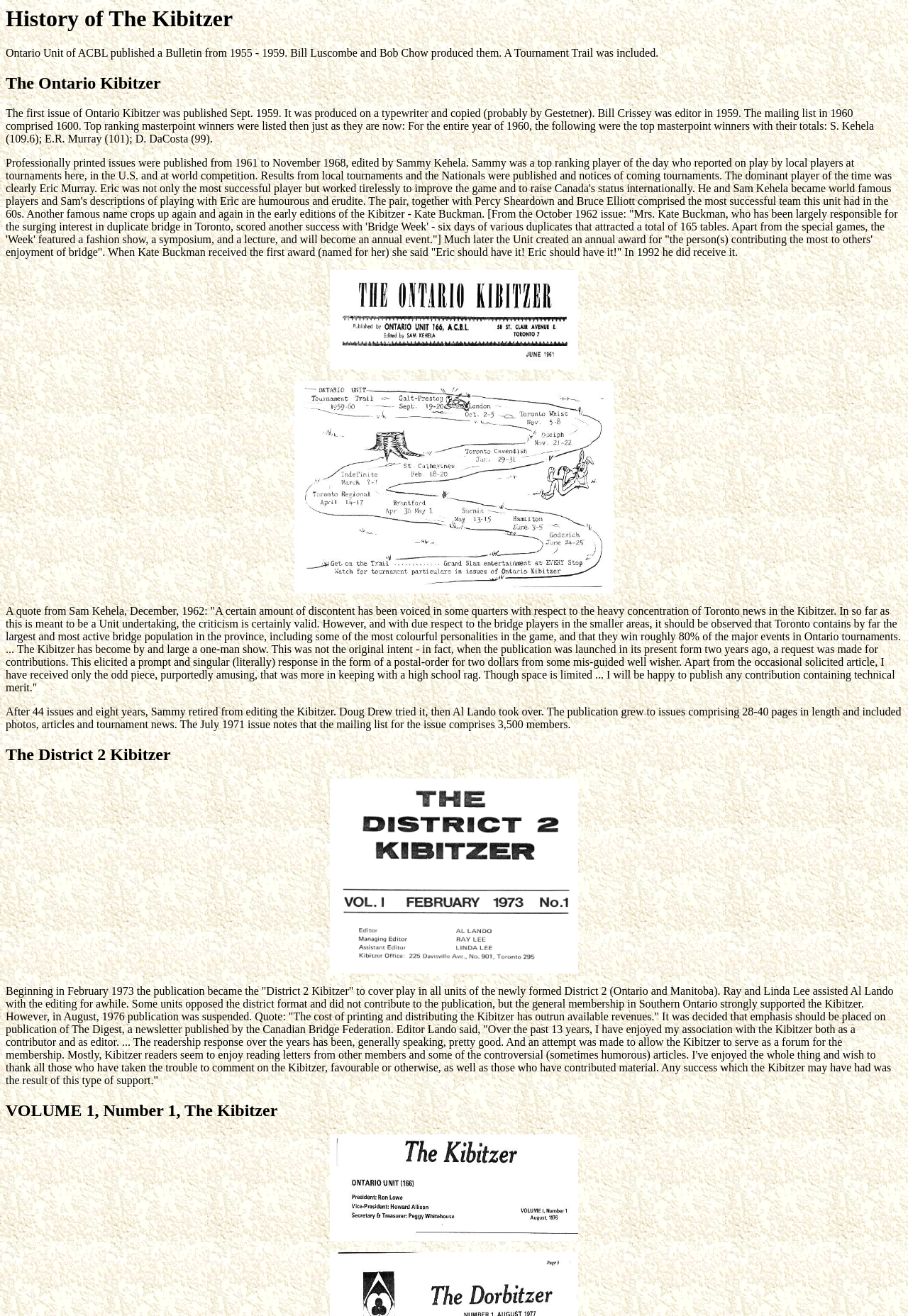Please provide a comprehensive answer to the question below using the information from the image: How many pages did the Kibitzer publication grow to include?

From the StaticText element with OCR text 'The publication grew to issues comprising 28-40 pages in length and included photos, articles and tournament news.', we can see that the Kibitzer publication grew to include 28-40 pages.